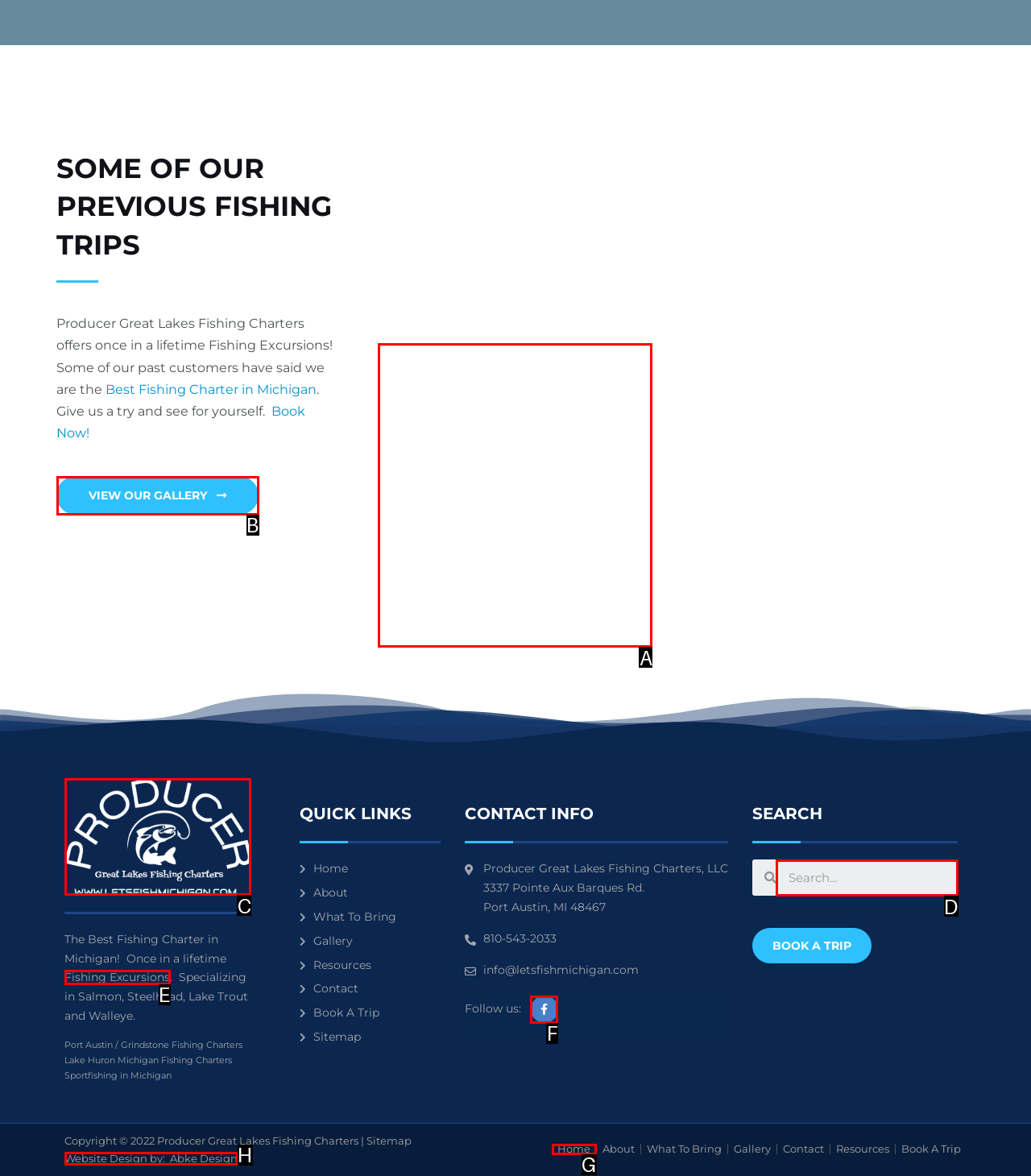Select the letter of the element you need to click to complete this task: Search for something
Answer using the letter from the specified choices.

D